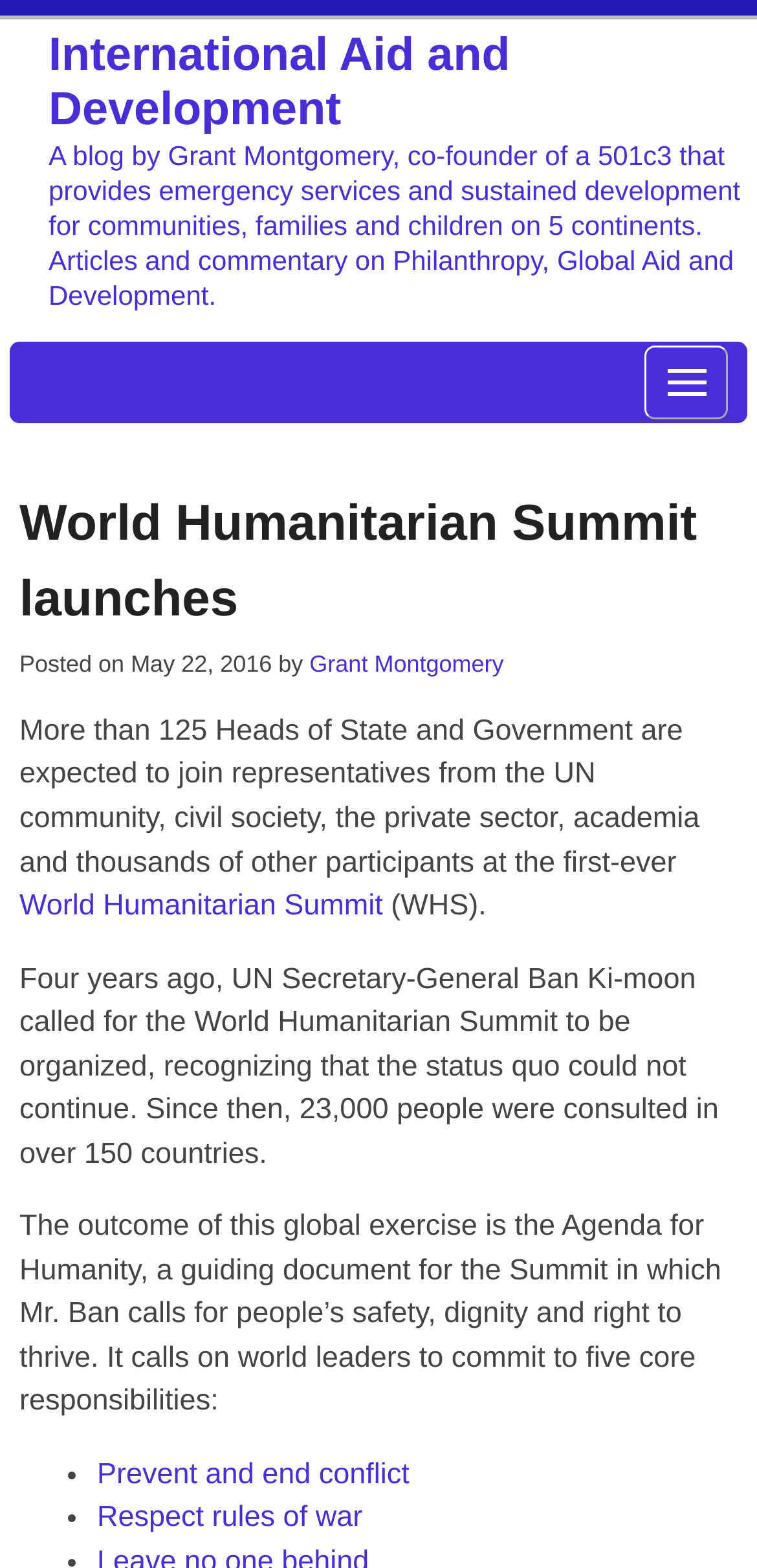Using floating point numbers between 0 and 1, provide the bounding box coordinates in the format (top-left x, top-left y, bottom-right x, bottom-right y). Locate the UI element described here: Menu

[0.852, 0.22, 0.962, 0.267]